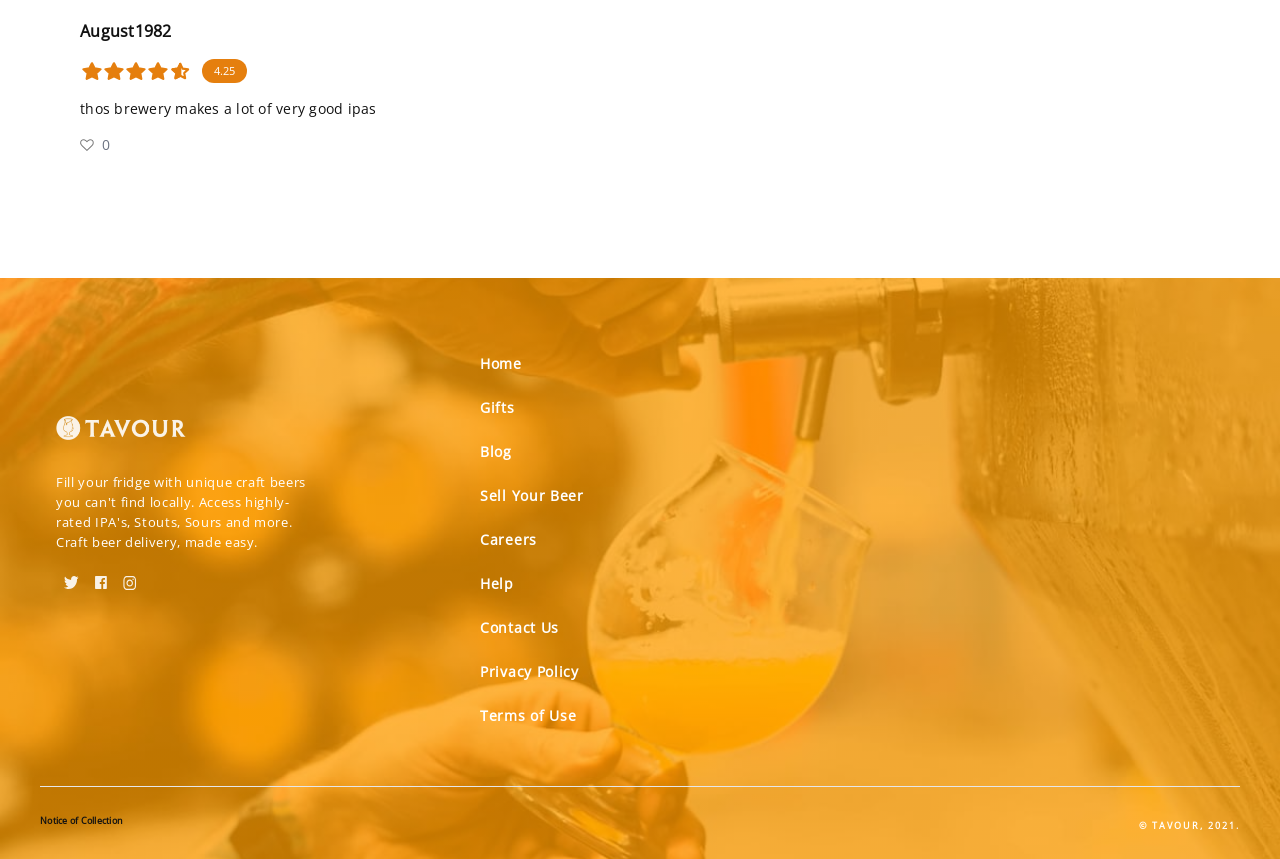Locate the bounding box coordinates of the element that should be clicked to execute the following instruction: "contact us".

[0.366, 0.705, 0.411, 0.757]